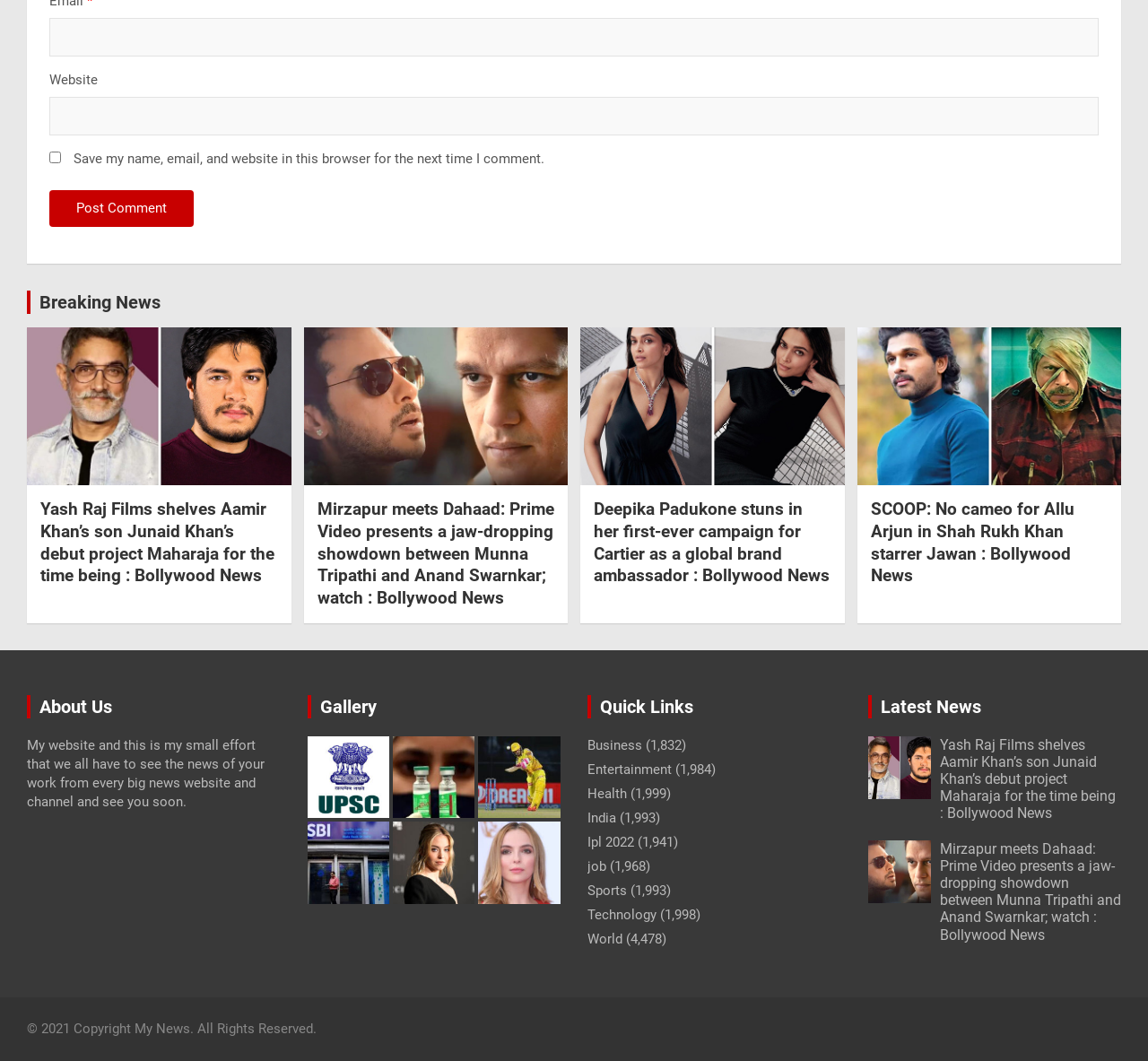Determine the coordinates of the bounding box that should be clicked to complete the instruction: "View About Us page". The coordinates should be represented by four float numbers between 0 and 1: [left, top, right, bottom].

[0.023, 0.655, 0.244, 0.677]